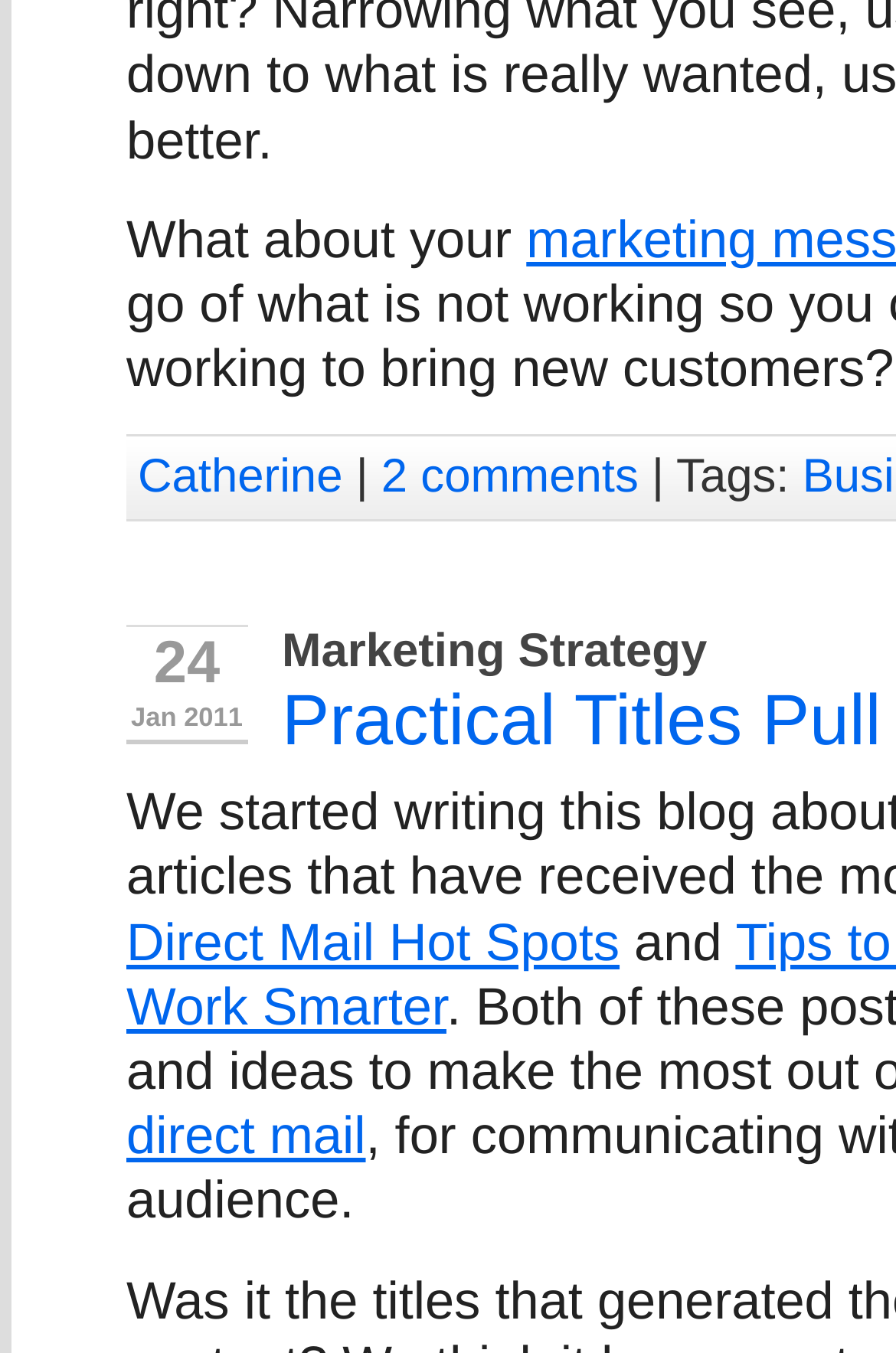Find the bounding box coordinates of the UI element according to this description: "Direct Mail Hot Spots".

[0.141, 0.673, 0.692, 0.718]